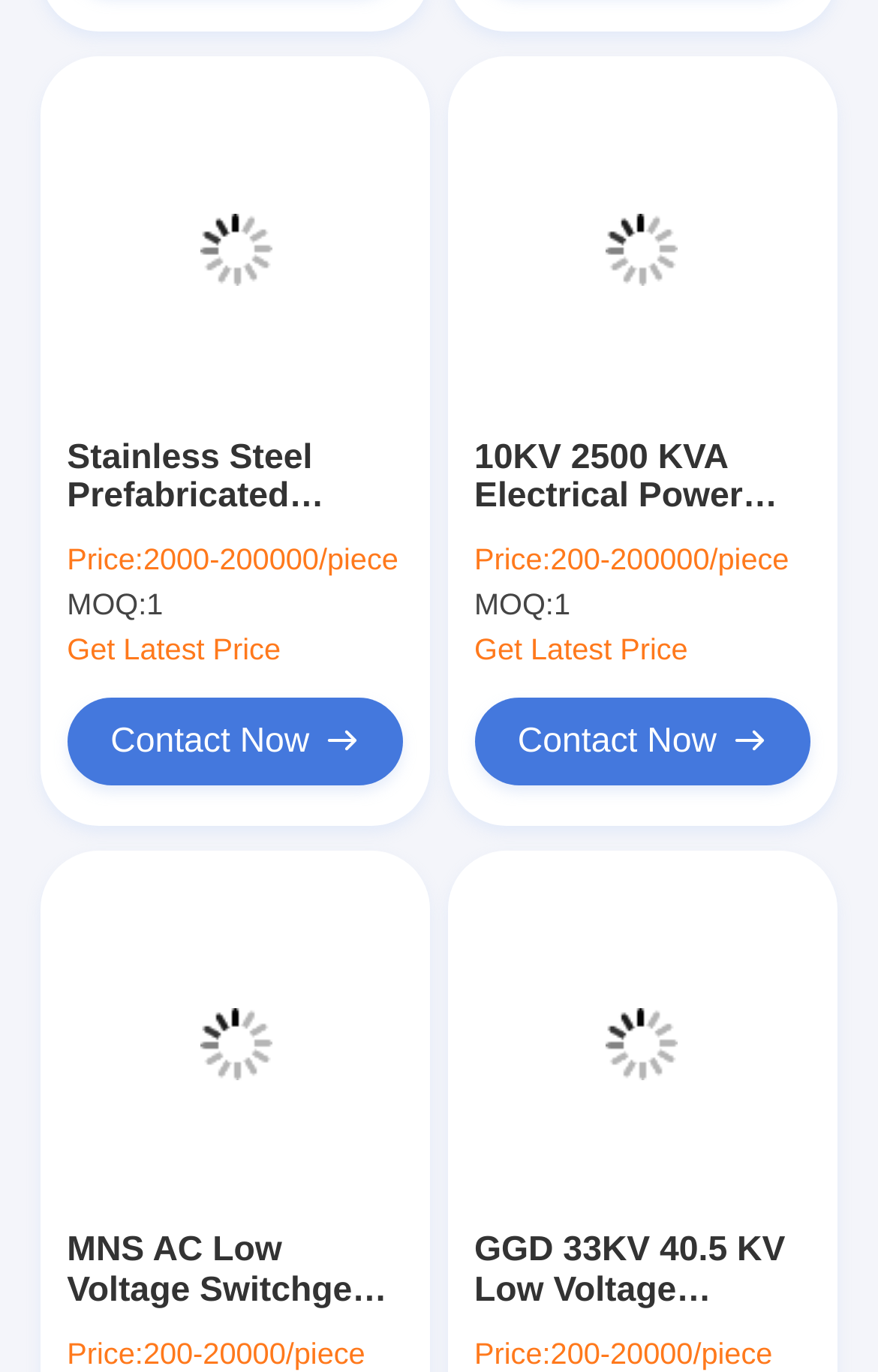Use a single word or phrase to answer the question: 
How many product categories are there?

7